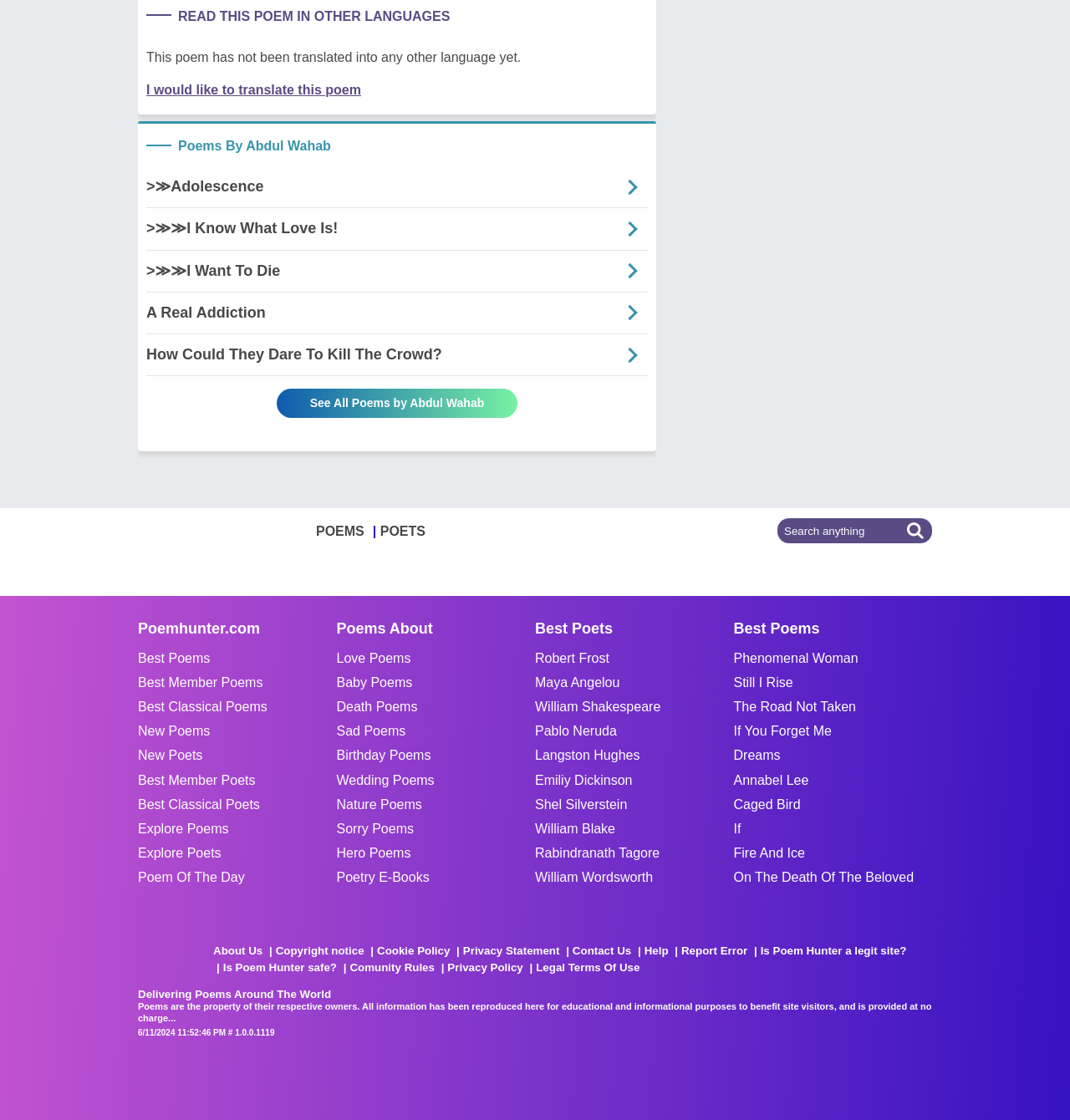Respond to the following question using a concise word or phrase: 
What is the name of the website?

PoemHunter.com